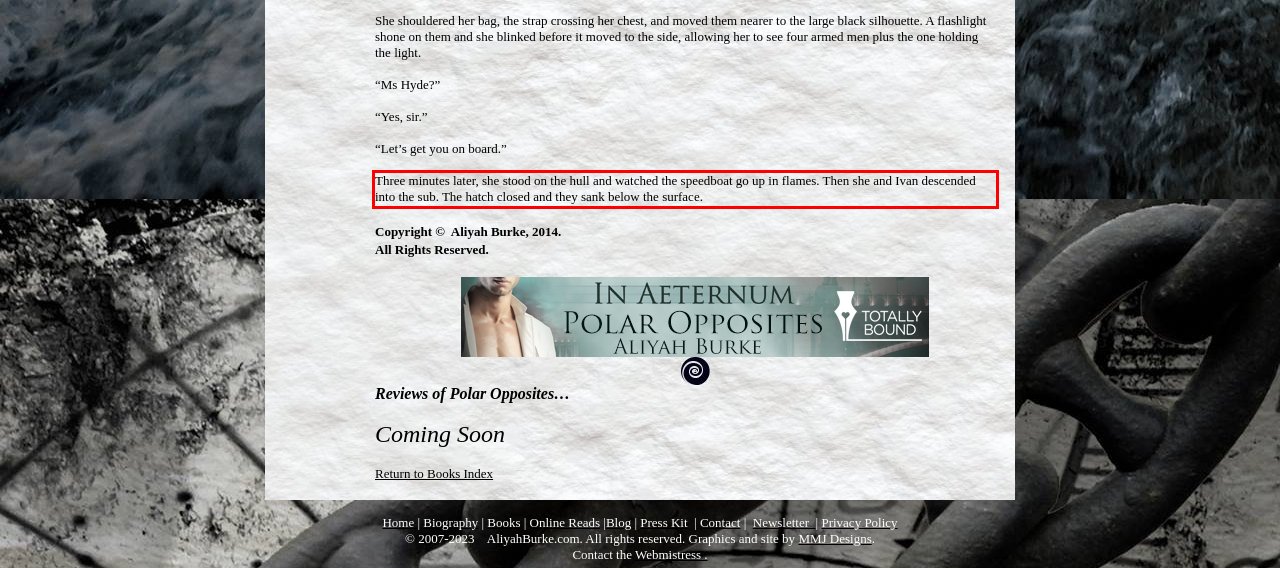Please extract the text content from the UI element enclosed by the red rectangle in the screenshot.

Three minutes later, she stood on the hull and watched the speedboat go up in flames. Then she and Ivan descended into the sub. The hatch closed and they sank below the surface.